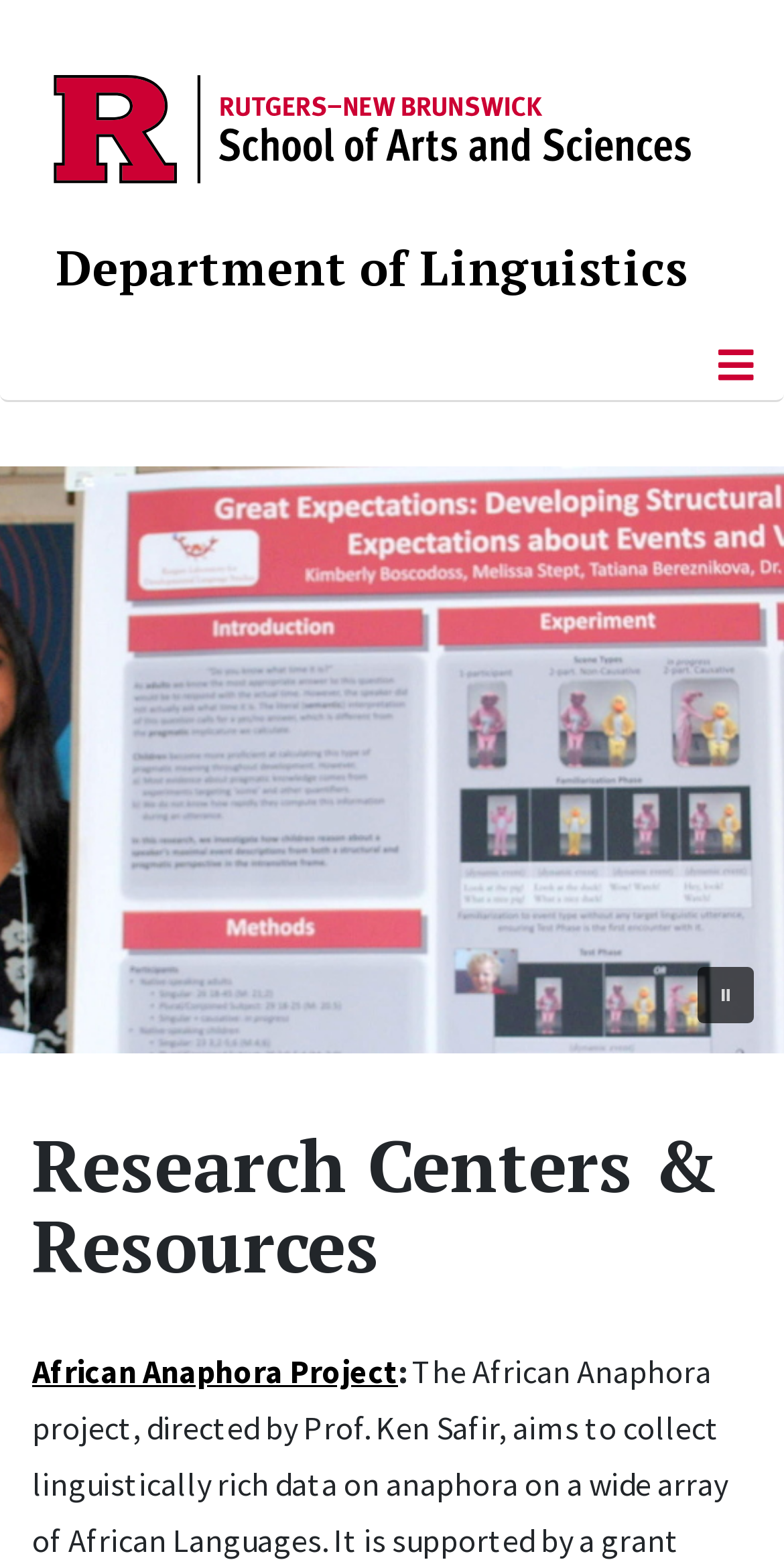Answer the question in a single word or phrase:
What is the name of the project mentioned on the page?

African Anaphora Project